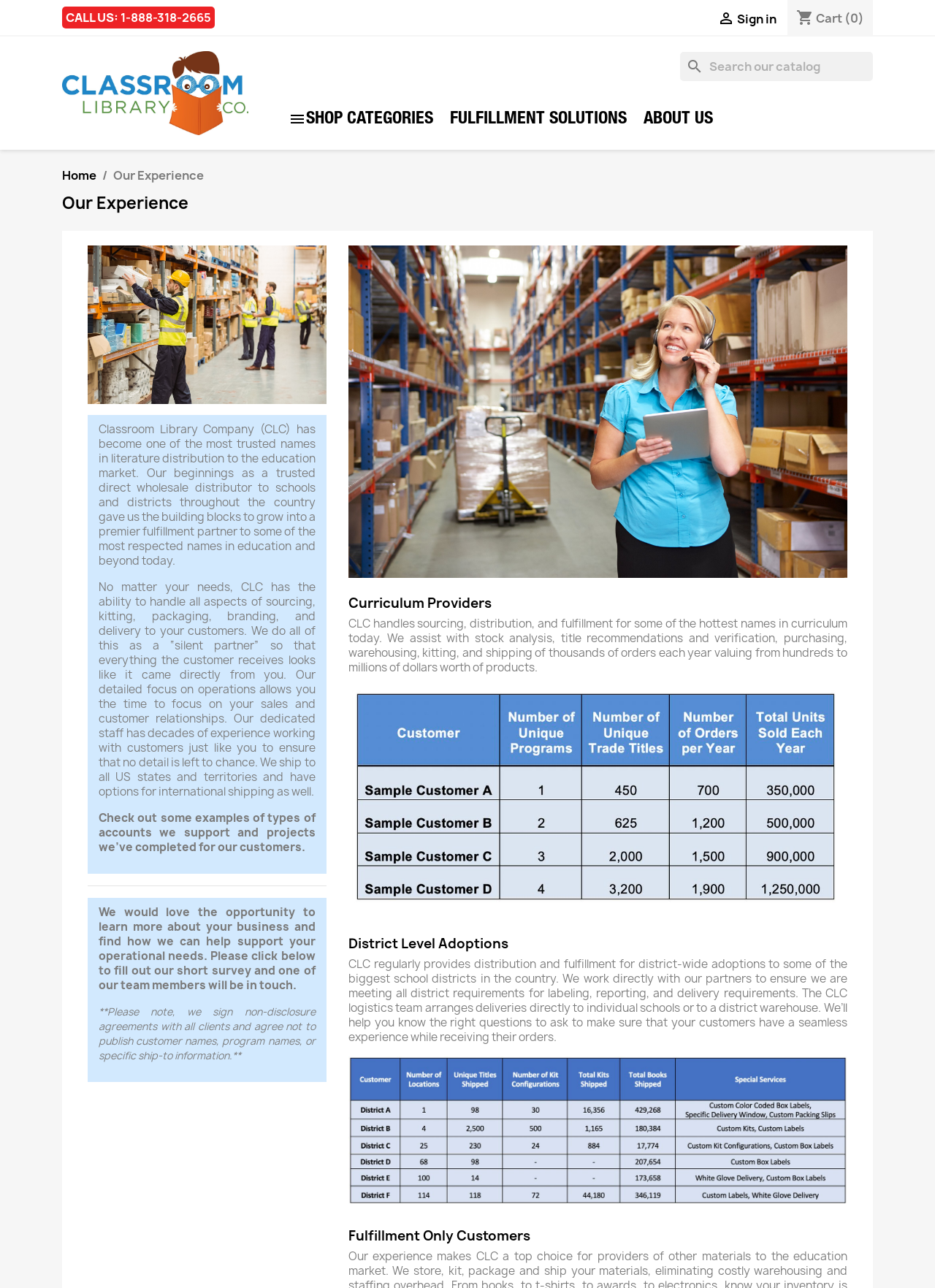What is the scope of CLC's shipping services?
Could you answer the question in a detailed manner, providing as much information as possible?

I found this information by reading the paragraph that starts with 'No matter your needs, CLC has the ability to handle all aspects of...' which mentions the scope of CLC's shipping services.